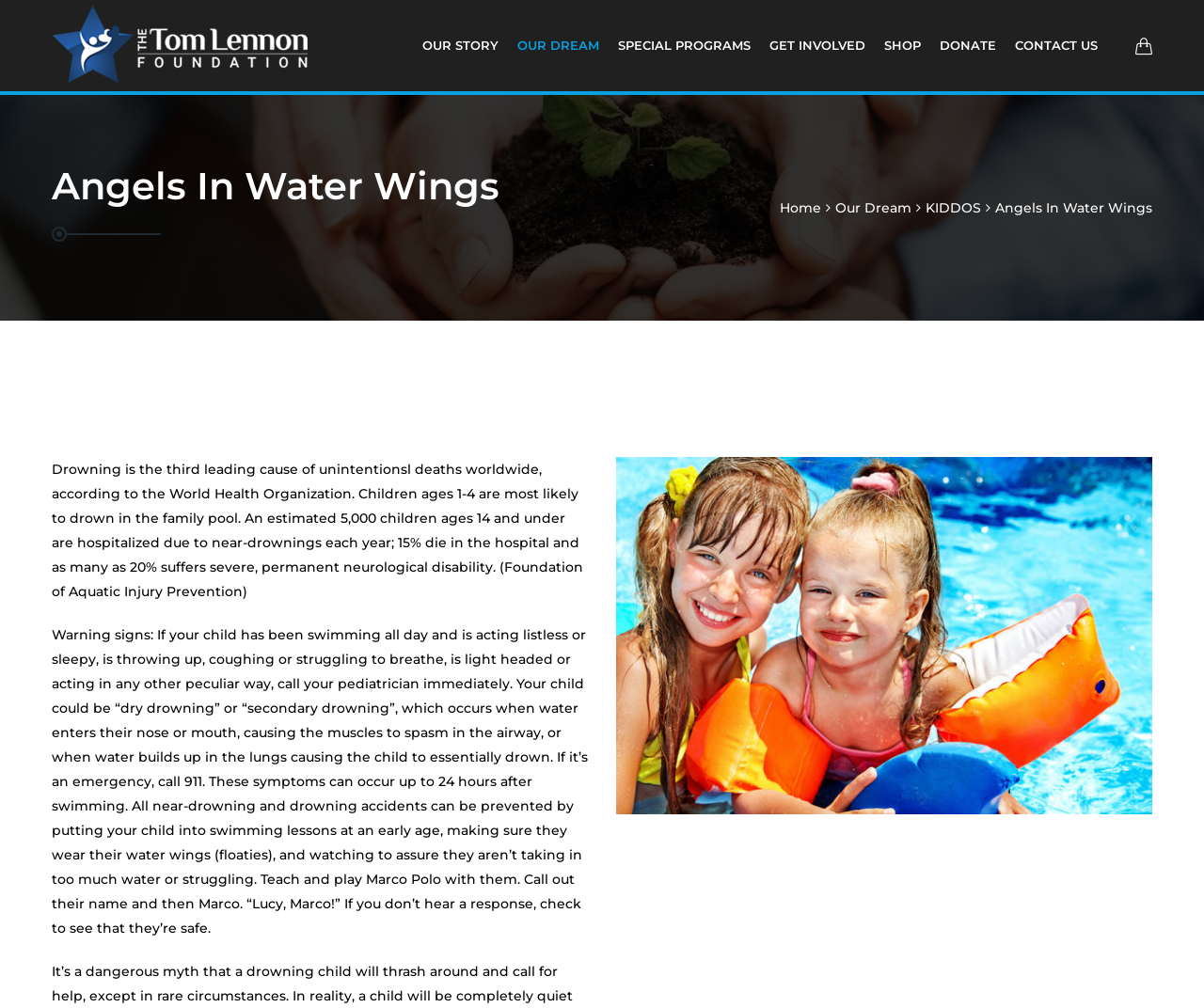Find the bounding box coordinates of the element's region that should be clicked in order to follow the given instruction: "Click on the 'OUR STORY' link". The coordinates should consist of four float numbers between 0 and 1, i.e., [left, top, right, bottom].

[0.351, 0.0, 0.414, 0.09]